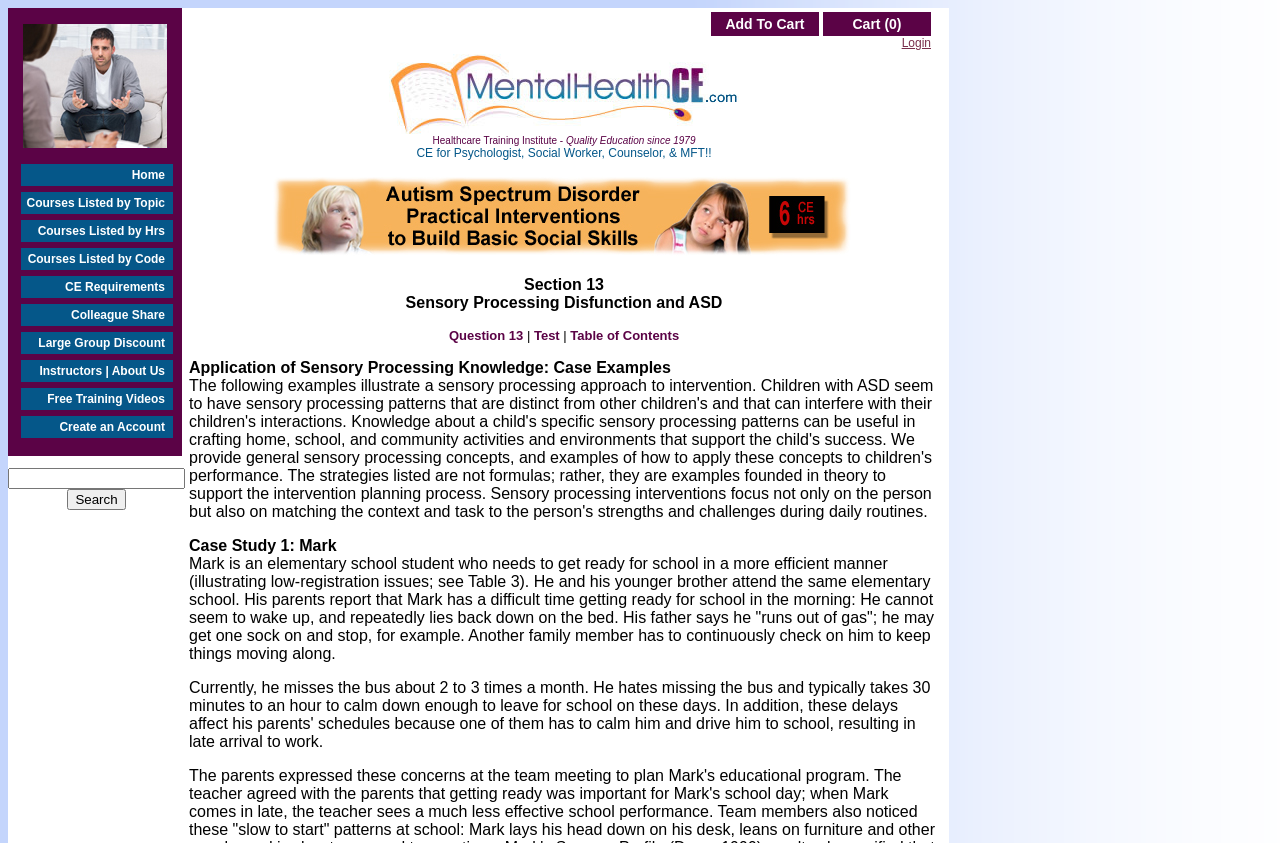Provide the bounding box coordinates of the area you need to click to execute the following instruction: "Take the test".

[0.417, 0.389, 0.437, 0.407]